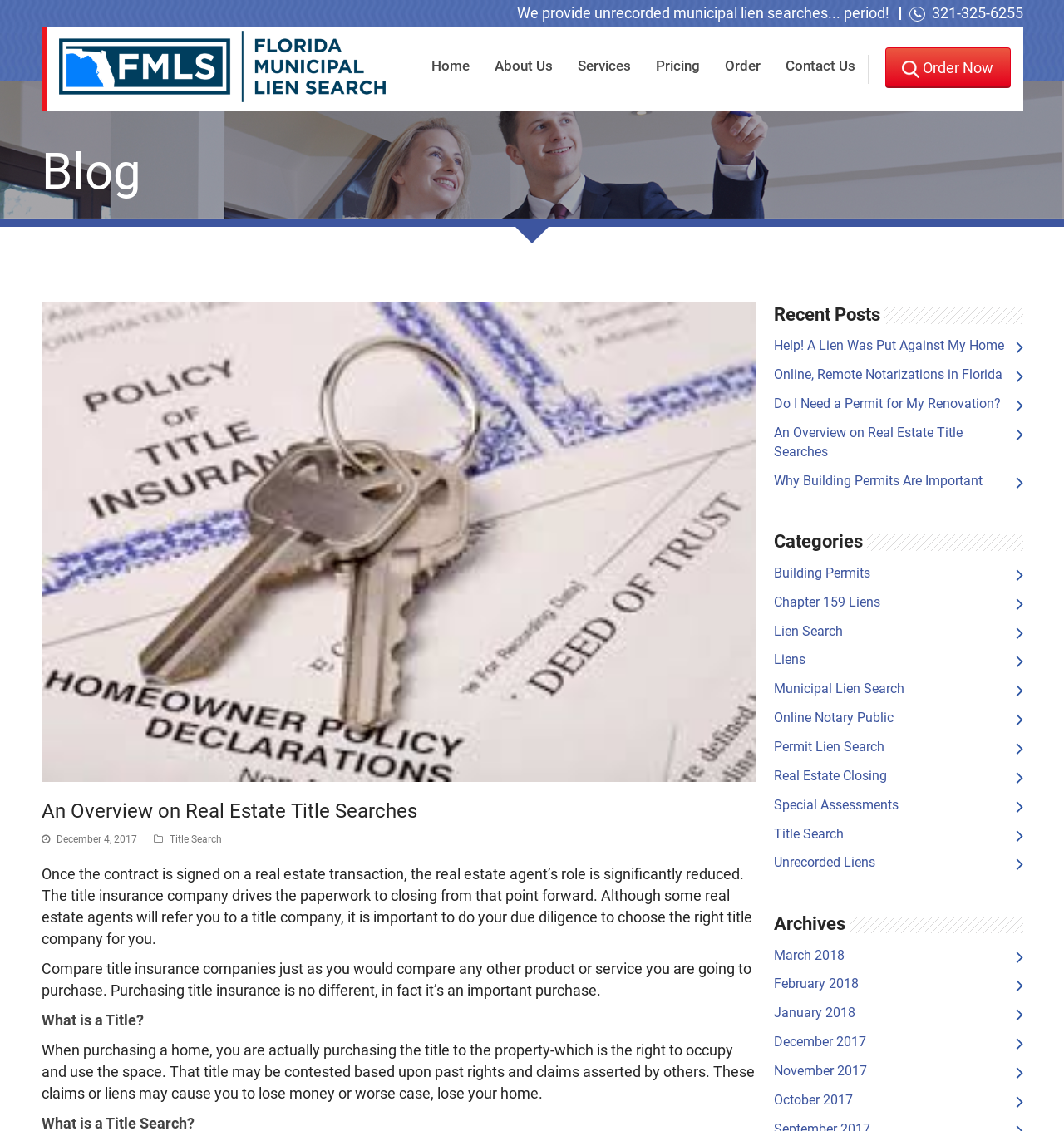Identify the bounding box coordinates of the clickable region necessary to fulfill the following instruction: "Contact the company using the phone number". The bounding box coordinates should be four float numbers between 0 and 1, i.e., [left, top, right, bottom].

[0.875, 0.004, 0.961, 0.019]